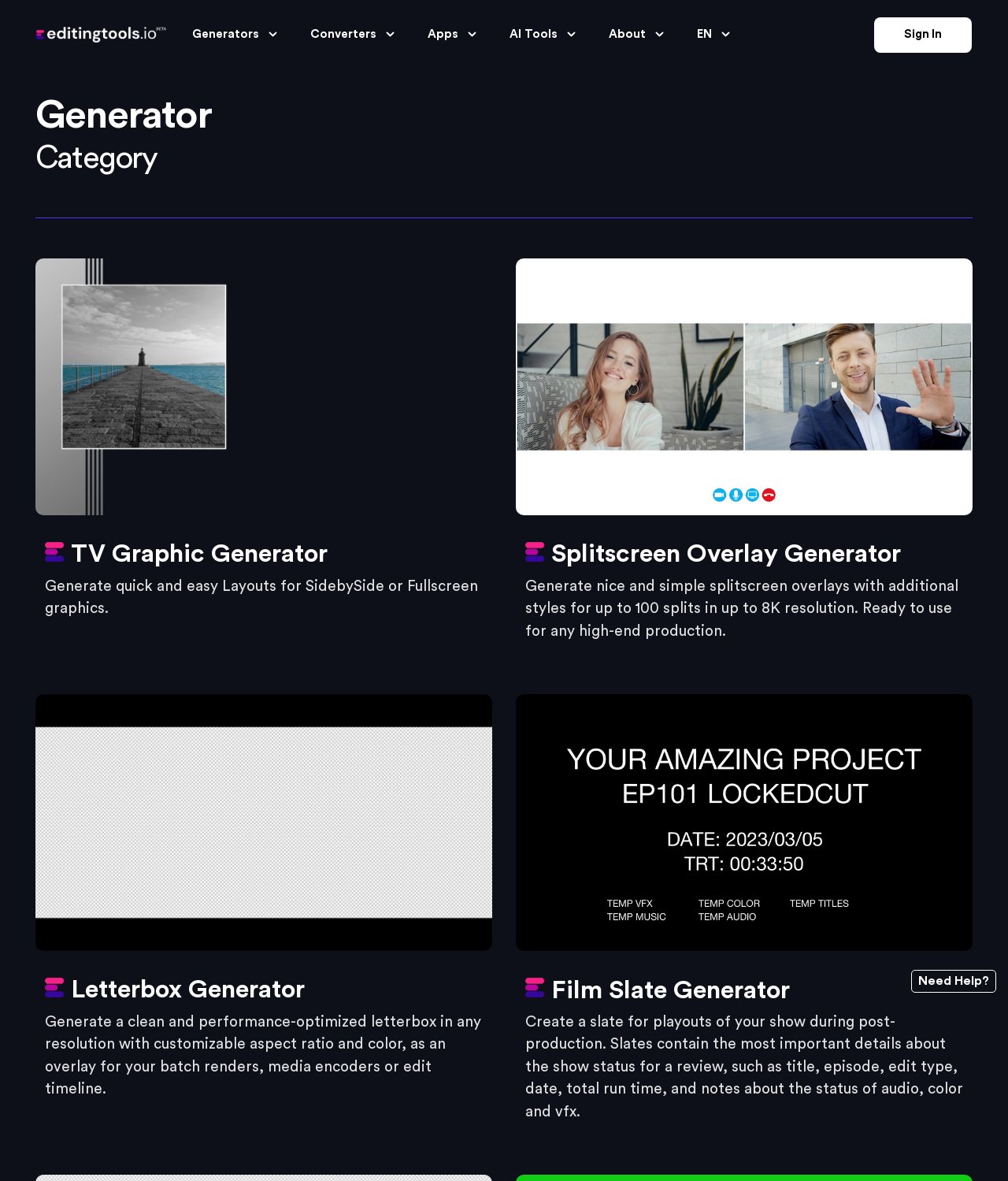Provide the bounding box coordinates in the format (top-left x, top-left y, bottom-right x, bottom-right y). All values are floating point numbers between 0 and 1. Determine the bounding box coordinate of the UI element described as: Splitscreen Overlay Generator

[0.521, 0.457, 0.955, 0.482]